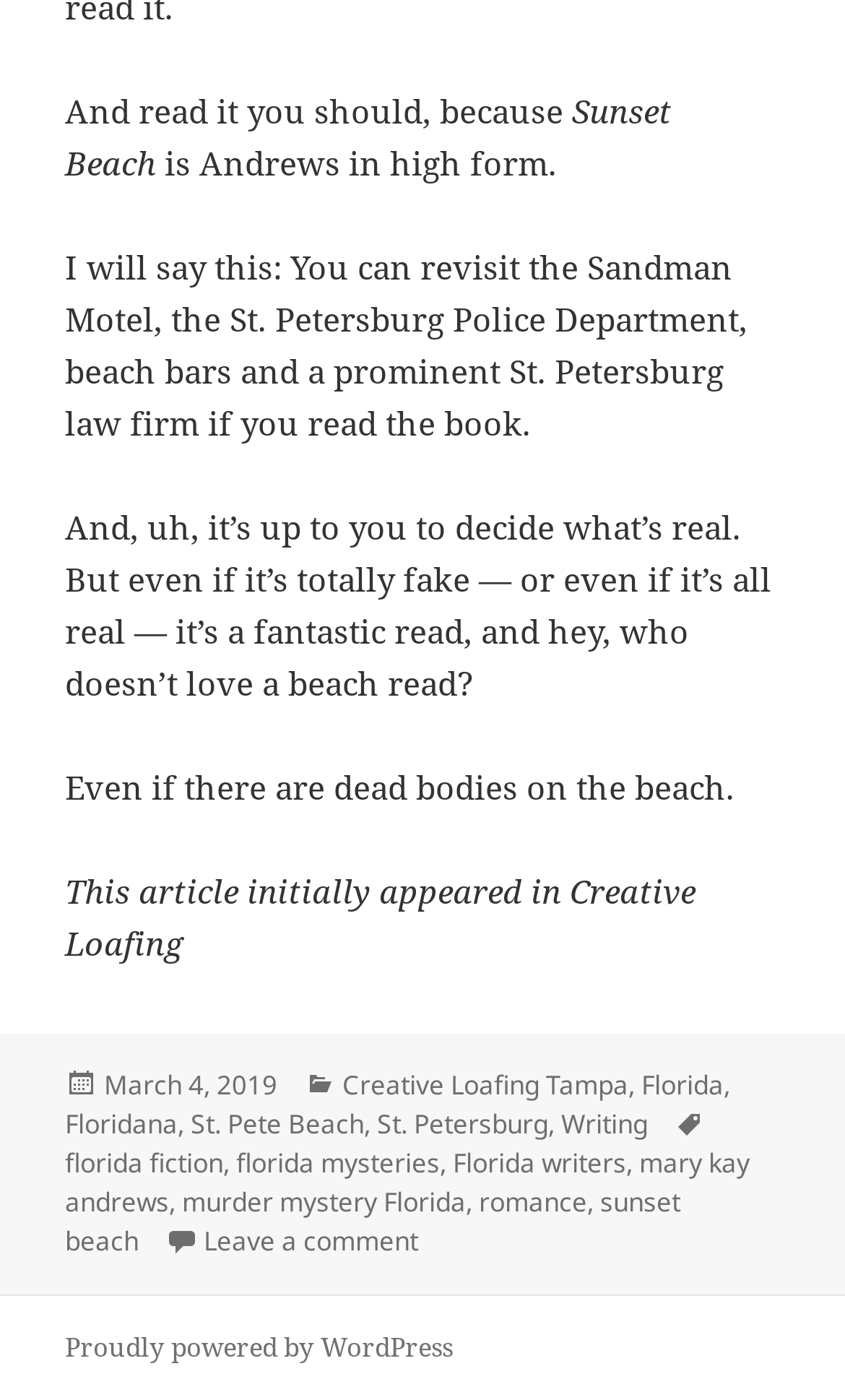Given the description "Florida", determine the bounding box of the corresponding UI element.

[0.759, 0.762, 0.856, 0.79]